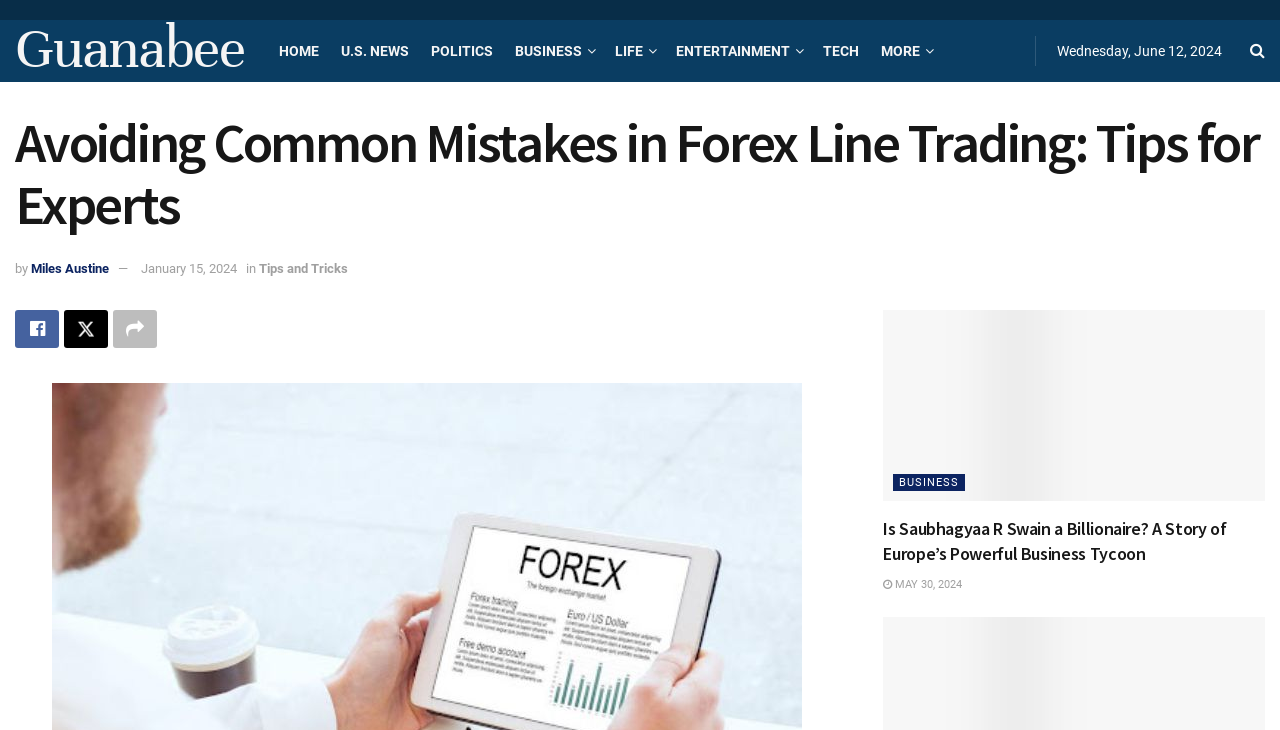What is the author of the main article?
Please give a detailed and elaborate answer to the question based on the image.

I found the author by looking at the main article section, where I saw a link element with the text 'Miles Austine' next to the 'by' static text element.